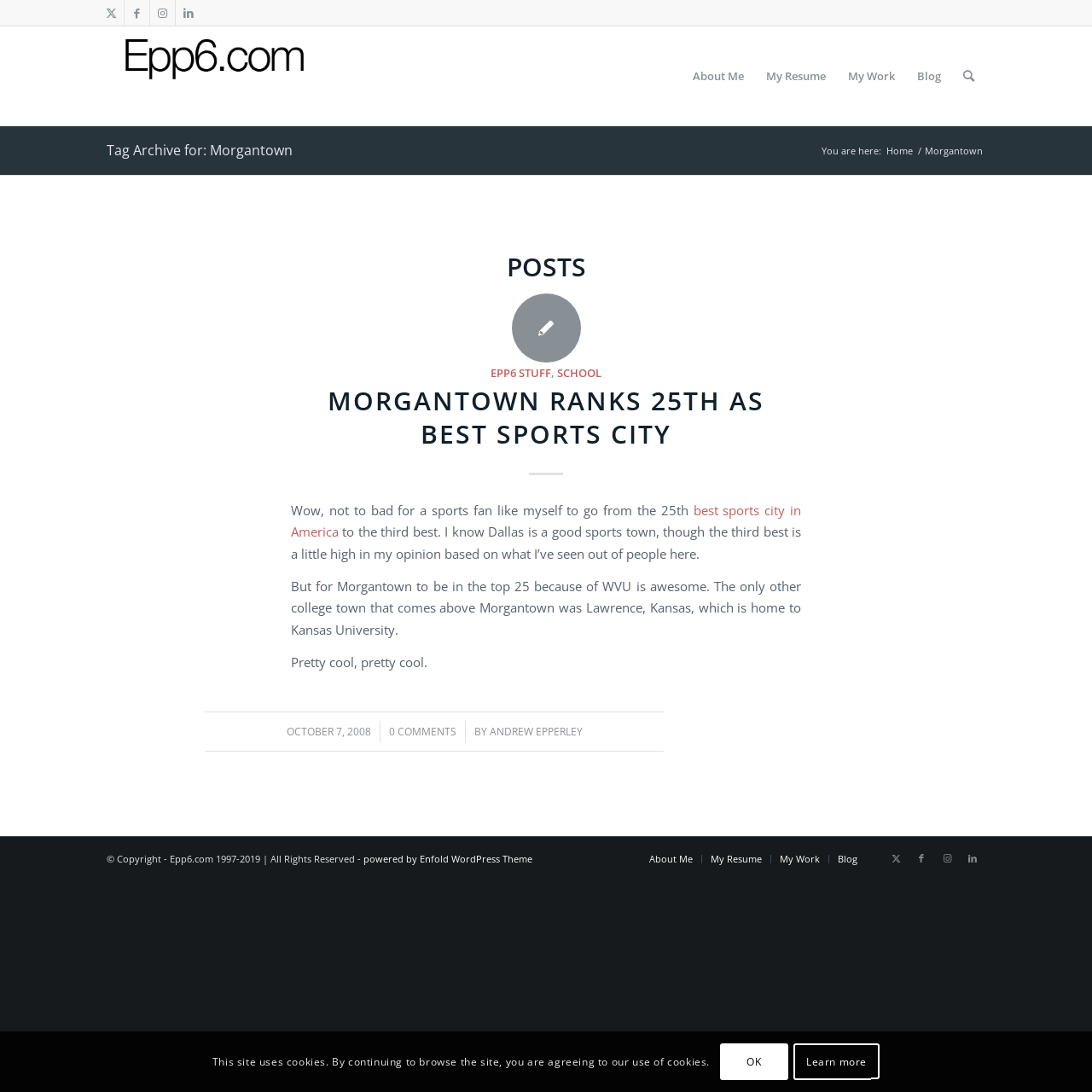Using the information from the screenshot, answer the following question thoroughly:
What is the date of the blog post?

The answer can be found by looking at the time element which displays the date 'OCTOBER 7, 2008'.